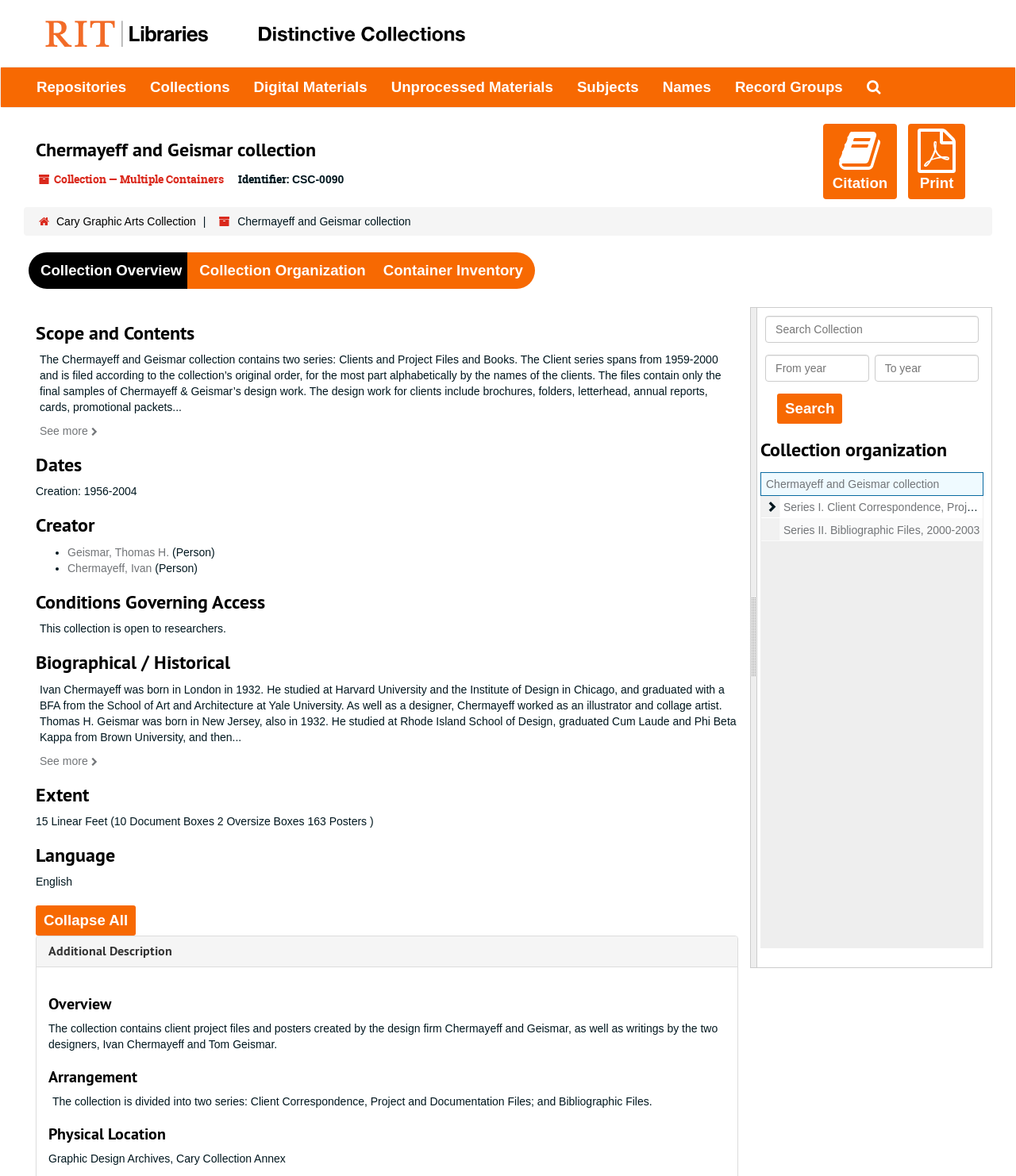What is the physical location of the collection?
Please describe in detail the information shown in the image to answer the question.

The physical location of the collection can be found in the section 'Physical Location' which states that the collection is located in the 'Graphic Design Archives, Cary Collection Annex'.